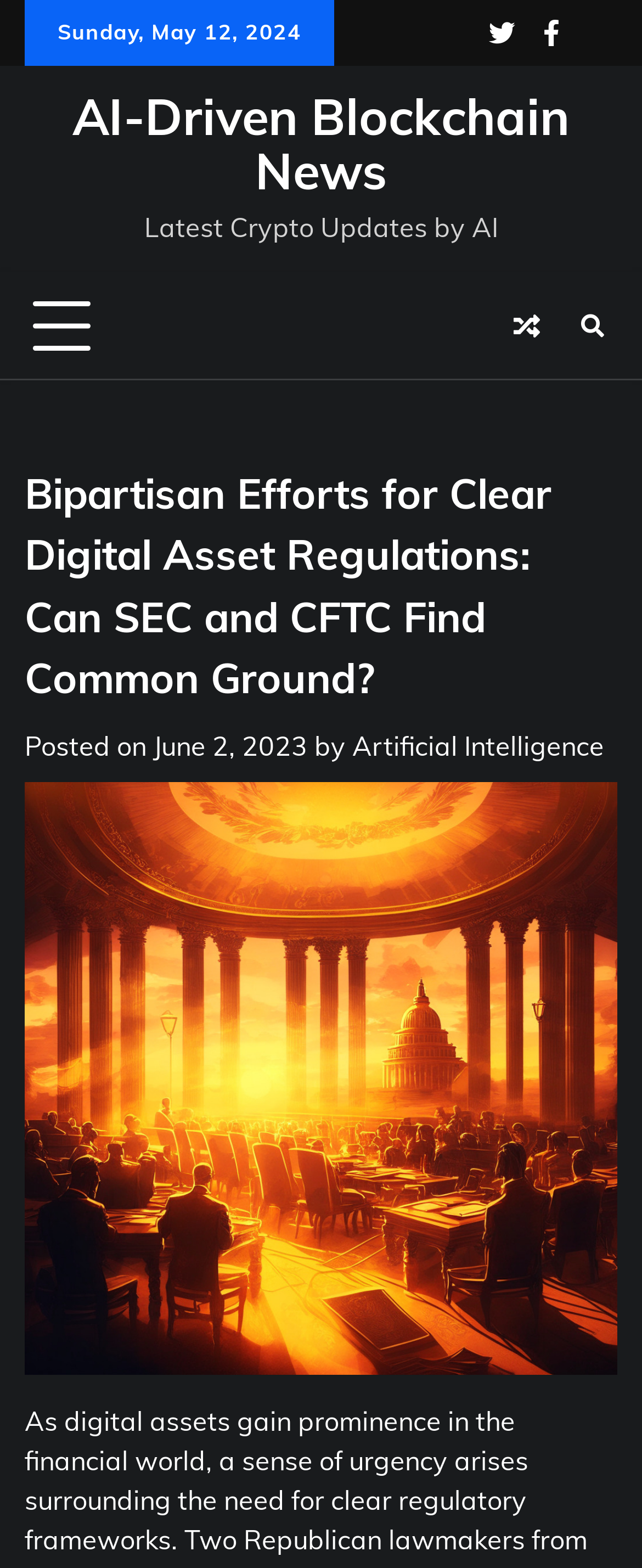For the element described, predict the bounding box coordinates as (top-left x, top-left y, bottom-right x, bottom-right y). All values should be between 0 and 1. Element description: June 2, 2023

[0.238, 0.465, 0.479, 0.486]